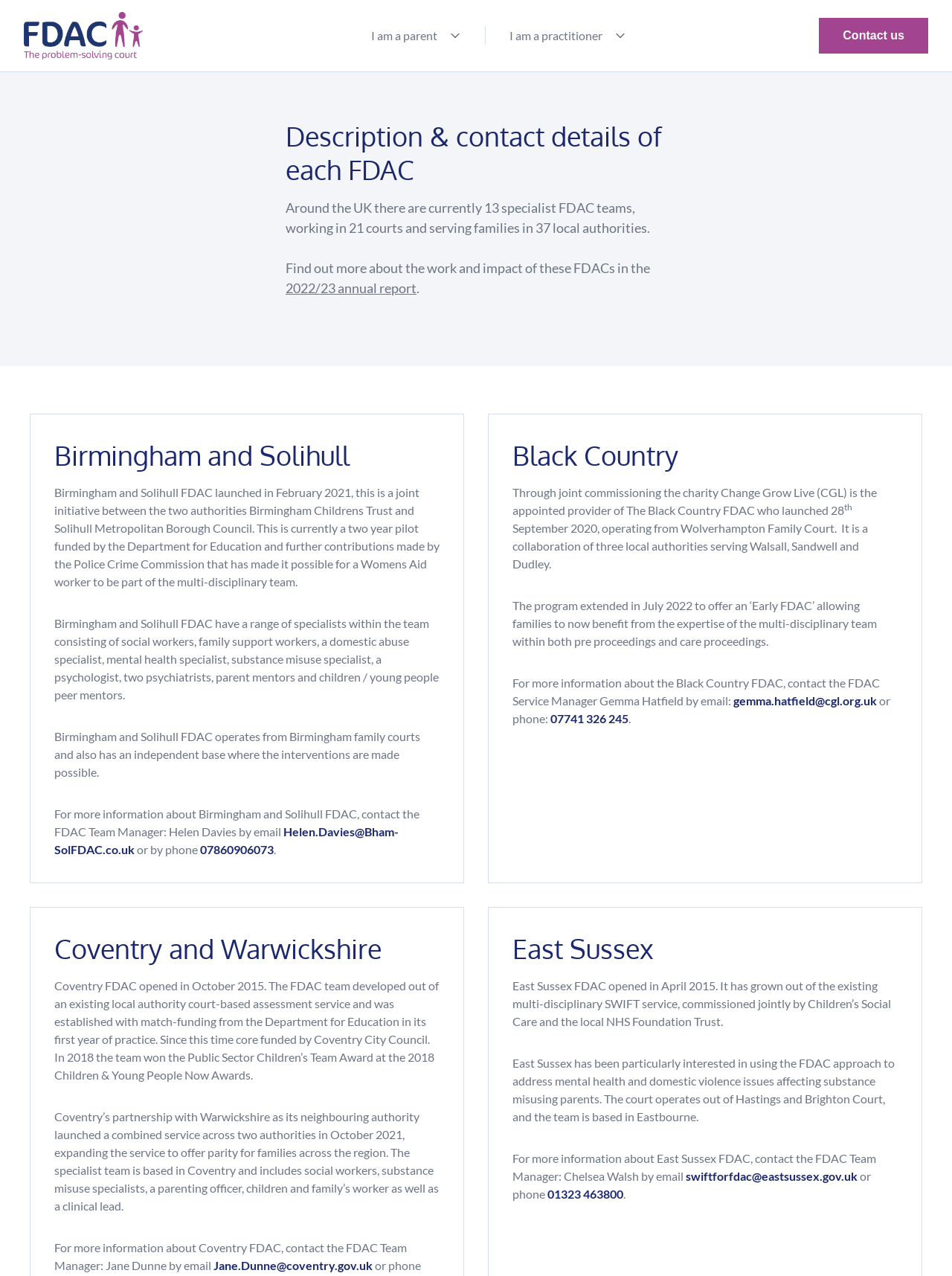Please locate the bounding box coordinates of the element's region that needs to be clicked to follow the instruction: "Click the link to Centre for Justice Innovation". The bounding box coordinates should be provided as four float numbers between 0 and 1, i.e., [left, top, right, bottom].

[0.025, 0.009, 0.15, 0.047]